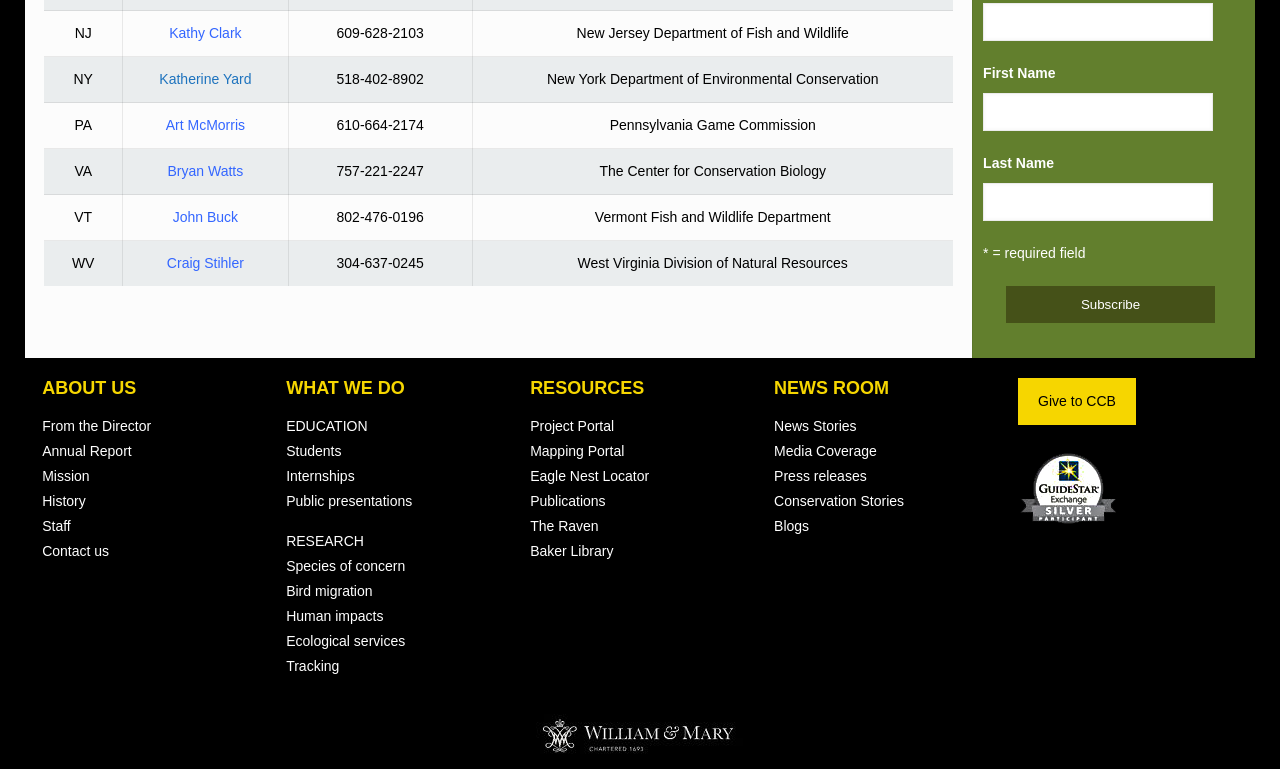Specify the bounding box coordinates of the region I need to click to perform the following instruction: "Click Subscribe". The coordinates must be four float numbers in the range of 0 to 1, i.e., [left, top, right, bottom].

[0.786, 0.371, 0.949, 0.419]